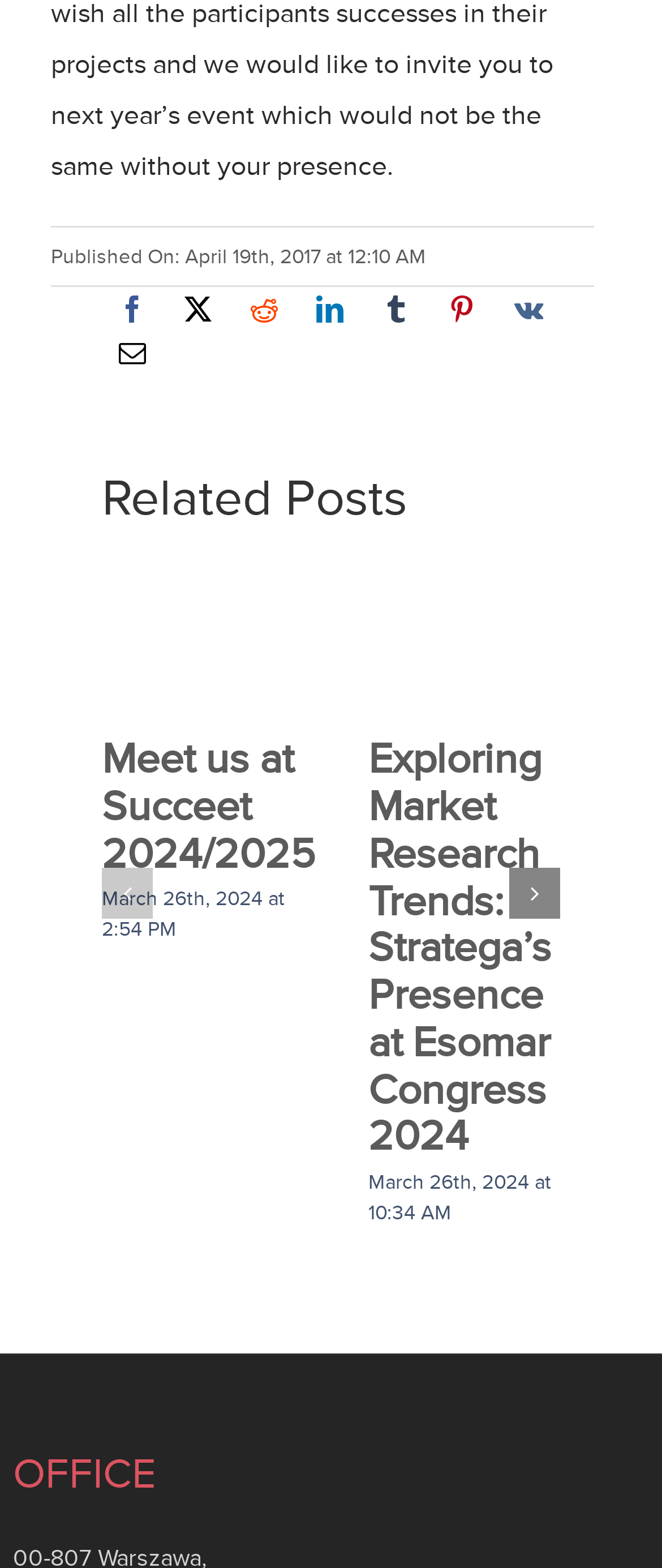Determine the bounding box coordinates of the clickable element to achieve the following action: 'Share on Facebook'. Provide the coordinates as four float values between 0 and 1, formatted as [left, top, right, bottom].

[0.154, 0.184, 0.246, 0.212]